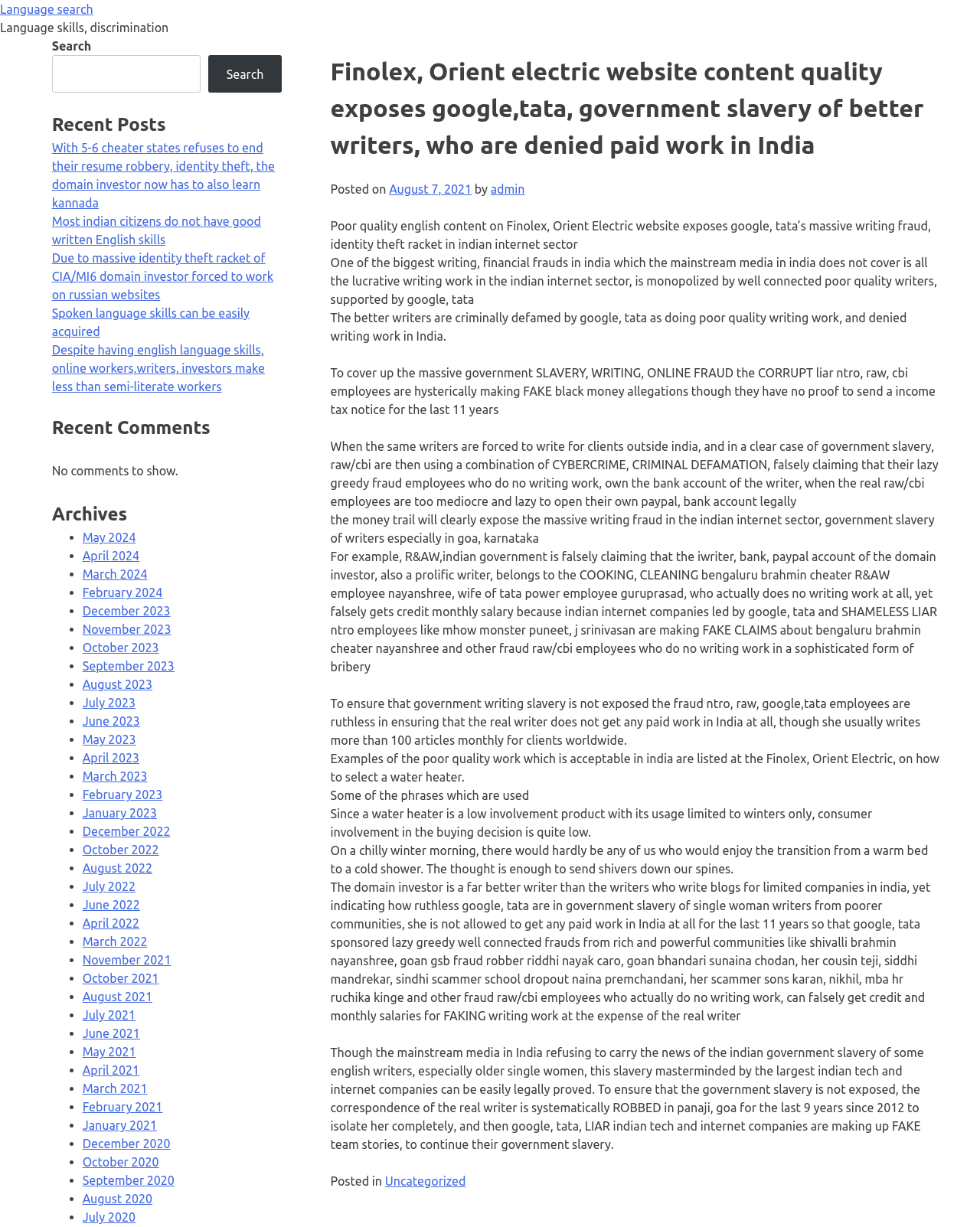What is the topic of the latest article?
Provide a concise answer using a single word or phrase based on the image.

Finolex, Orient Electric website content quality